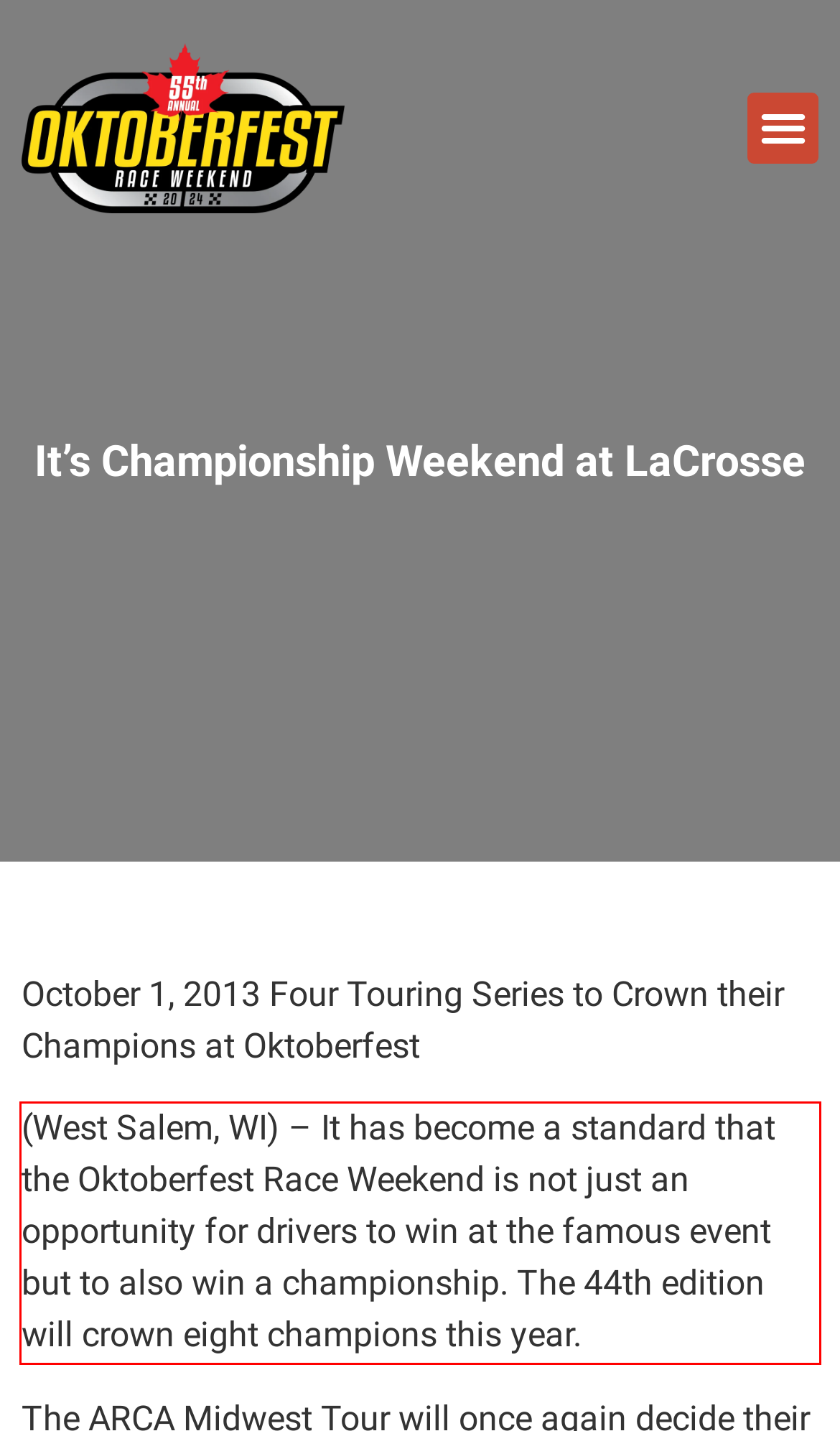Look at the provided screenshot of the webpage and perform OCR on the text within the red bounding box.

(West Salem, WI) – It has become a standard that the Oktoberfest Race Weekend is not just an opportunity for drivers to win at the famous event but to also win a championship. The 44th edition will crown eight champions this year.